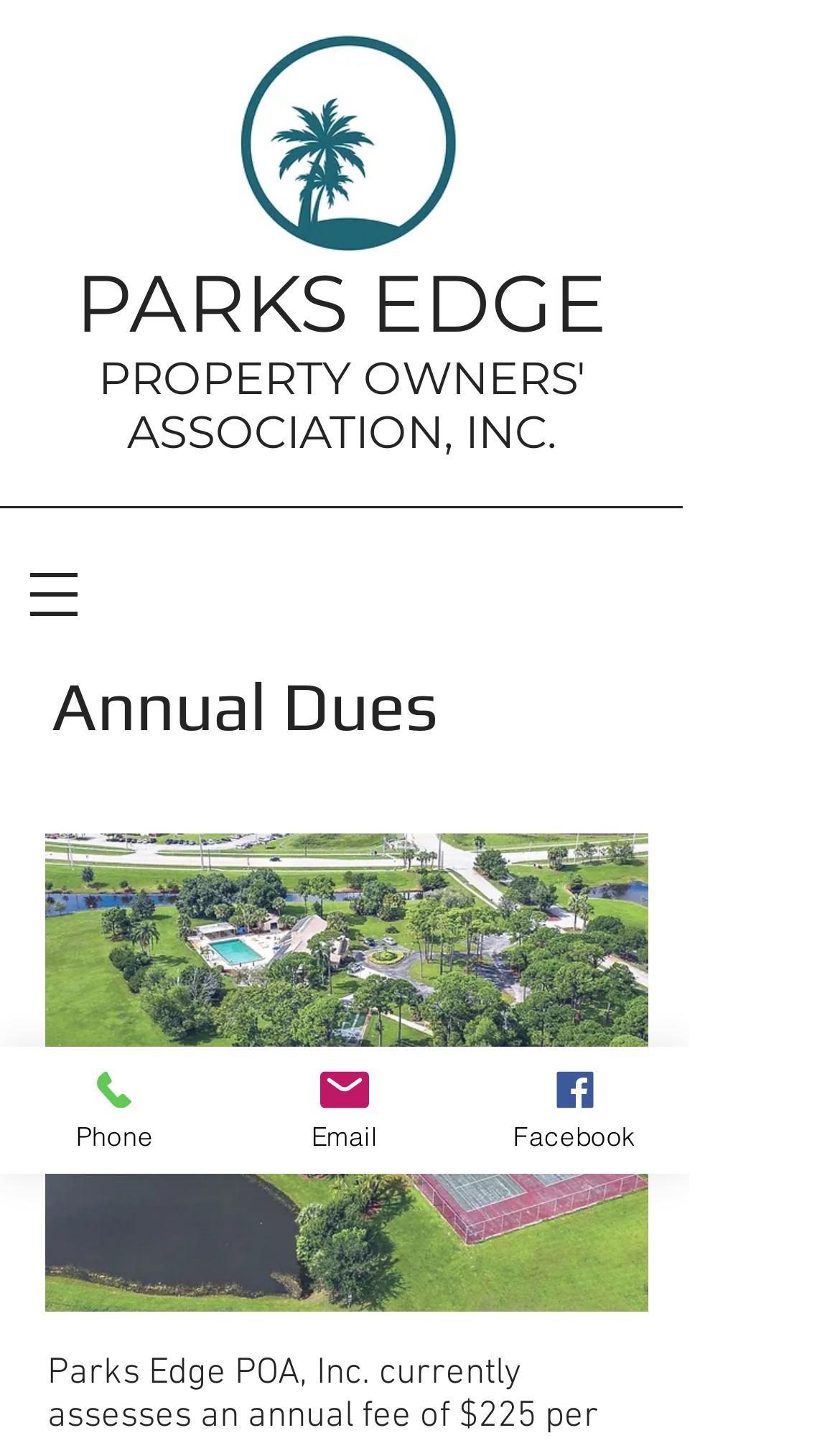Please locate and generate the primary heading on this webpage.

PARKS EDGE
PROPERTY OWNERS' ASSOCIATION, INC.